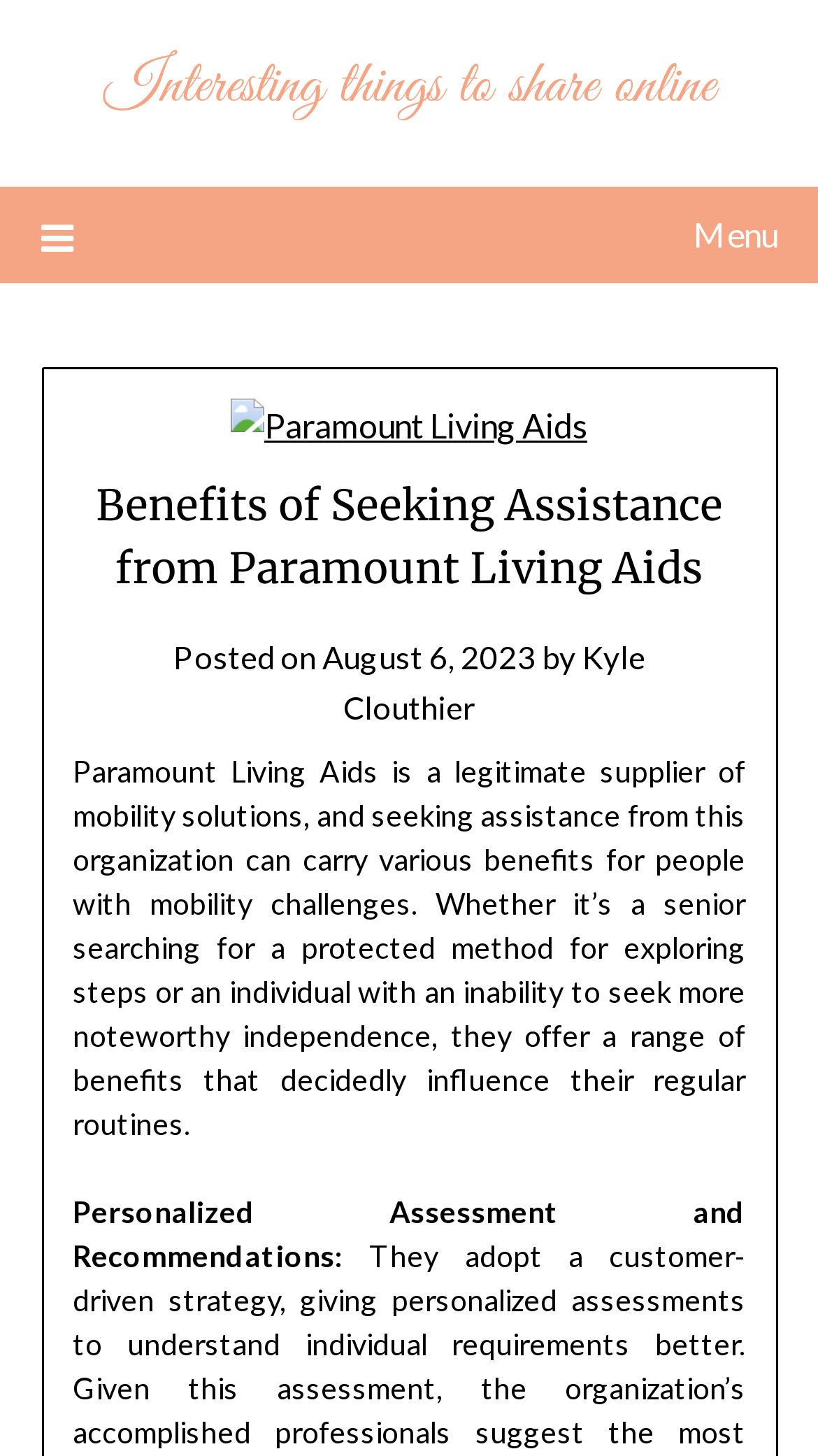Answer the question in one word or a short phrase:
What is the first service offered by Paramount Living Aids?

Personalized Assessment and Recommendations